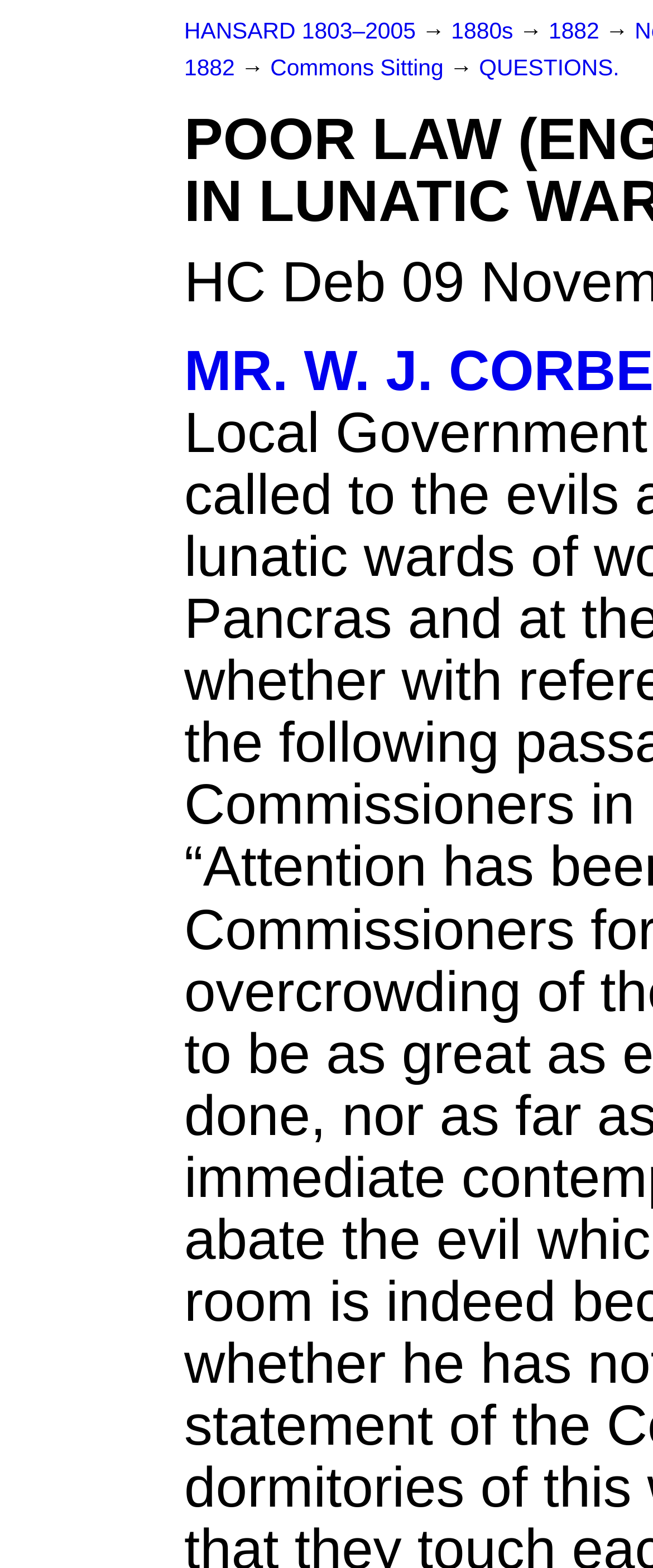Identify the bounding box for the element characterized by the following description: "1882".

[0.84, 0.012, 0.927, 0.028]